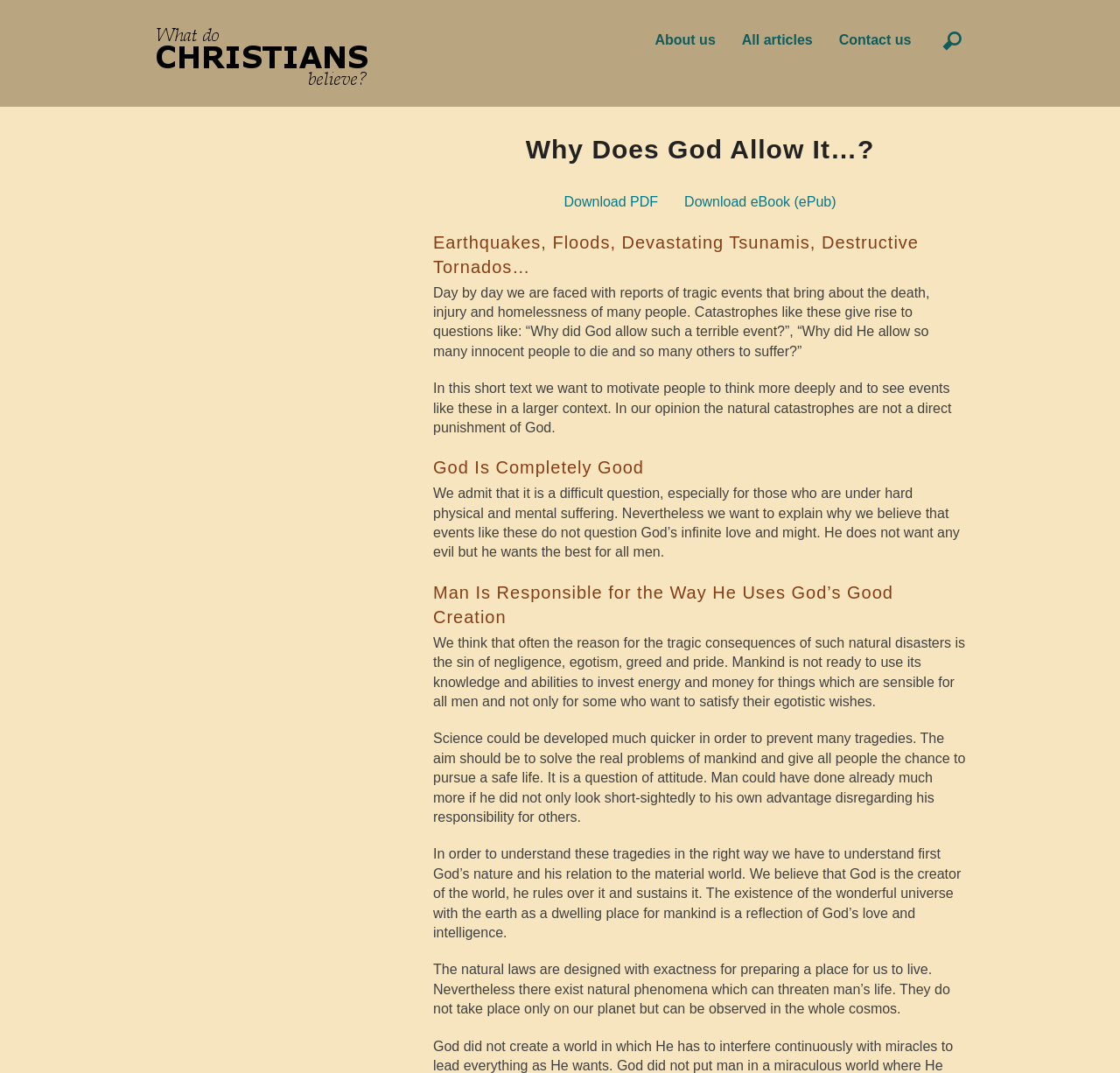Provide a short answer using a single word or phrase for the following question: 
What is the author's opinion on God's role in natural catastrophes?

God is not responsible